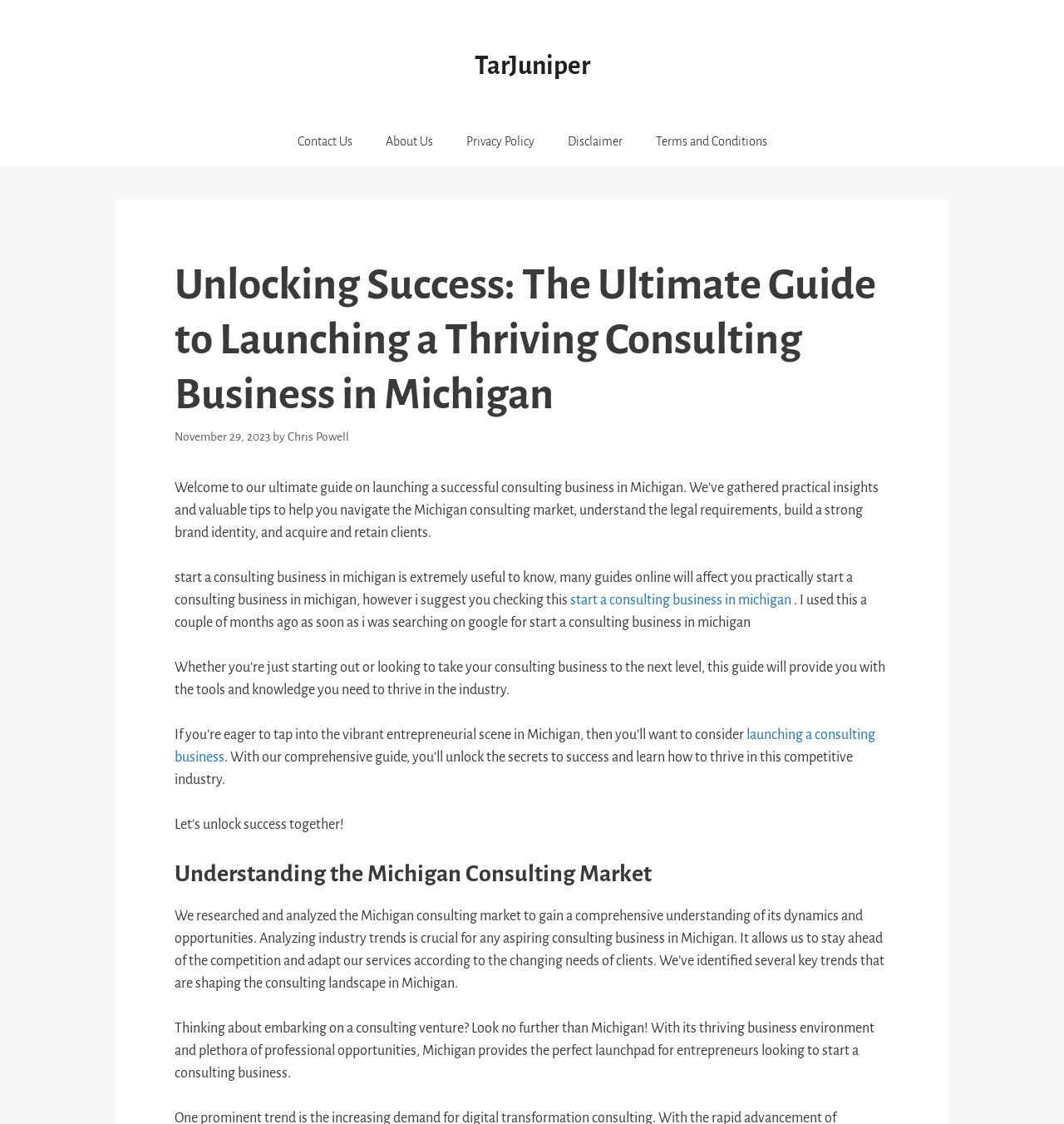Highlight the bounding box coordinates of the element you need to click to perform the following instruction: "Check the 'Terms and Conditions'."

[0.6, 0.103, 0.736, 0.148]